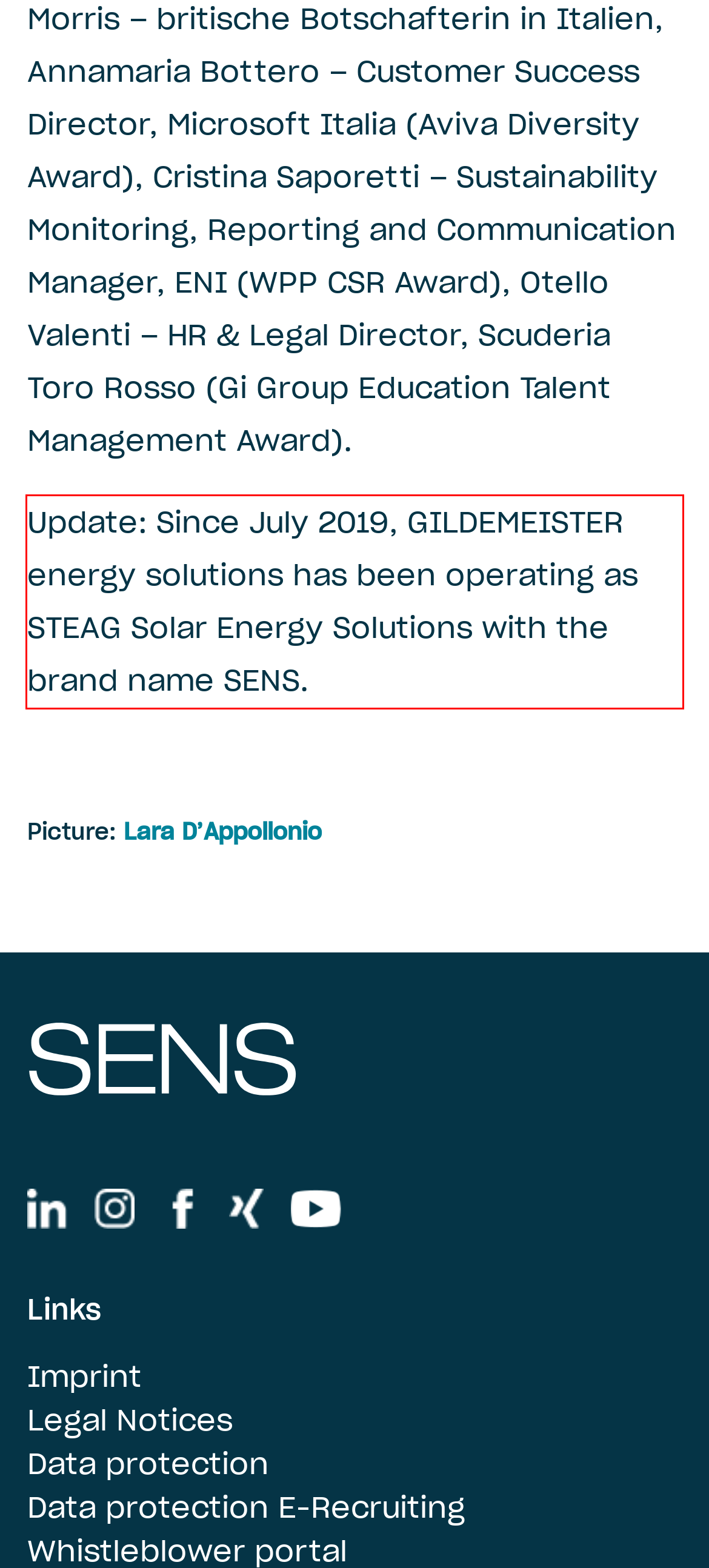Please perform OCR on the text within the red rectangle in the webpage screenshot and return the text content.

Update: Since July 2019, GILDEMEISTER energy solutions has been operating as STEAG Solar Energy Solutions with the brand name SENS.